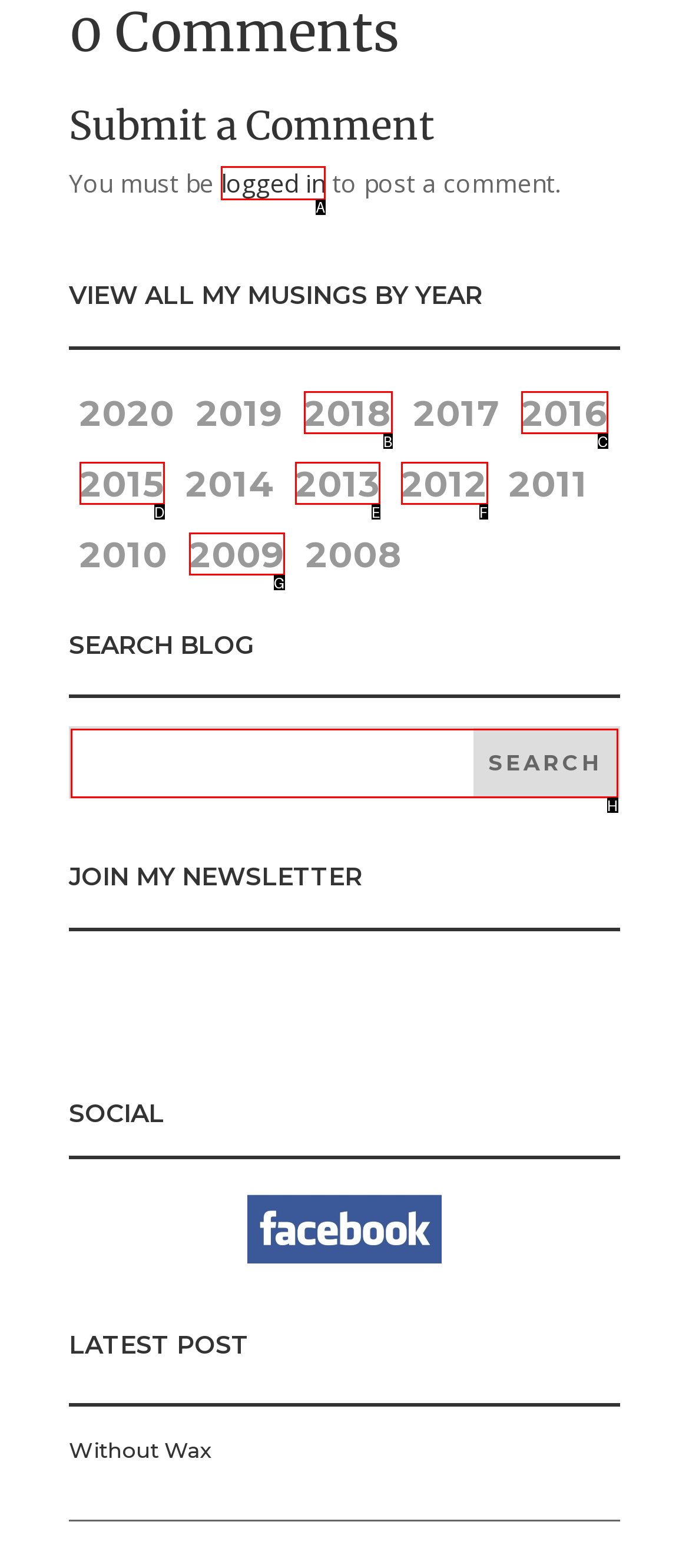Choose the letter of the option you need to click to Search blog. Answer with the letter only.

H